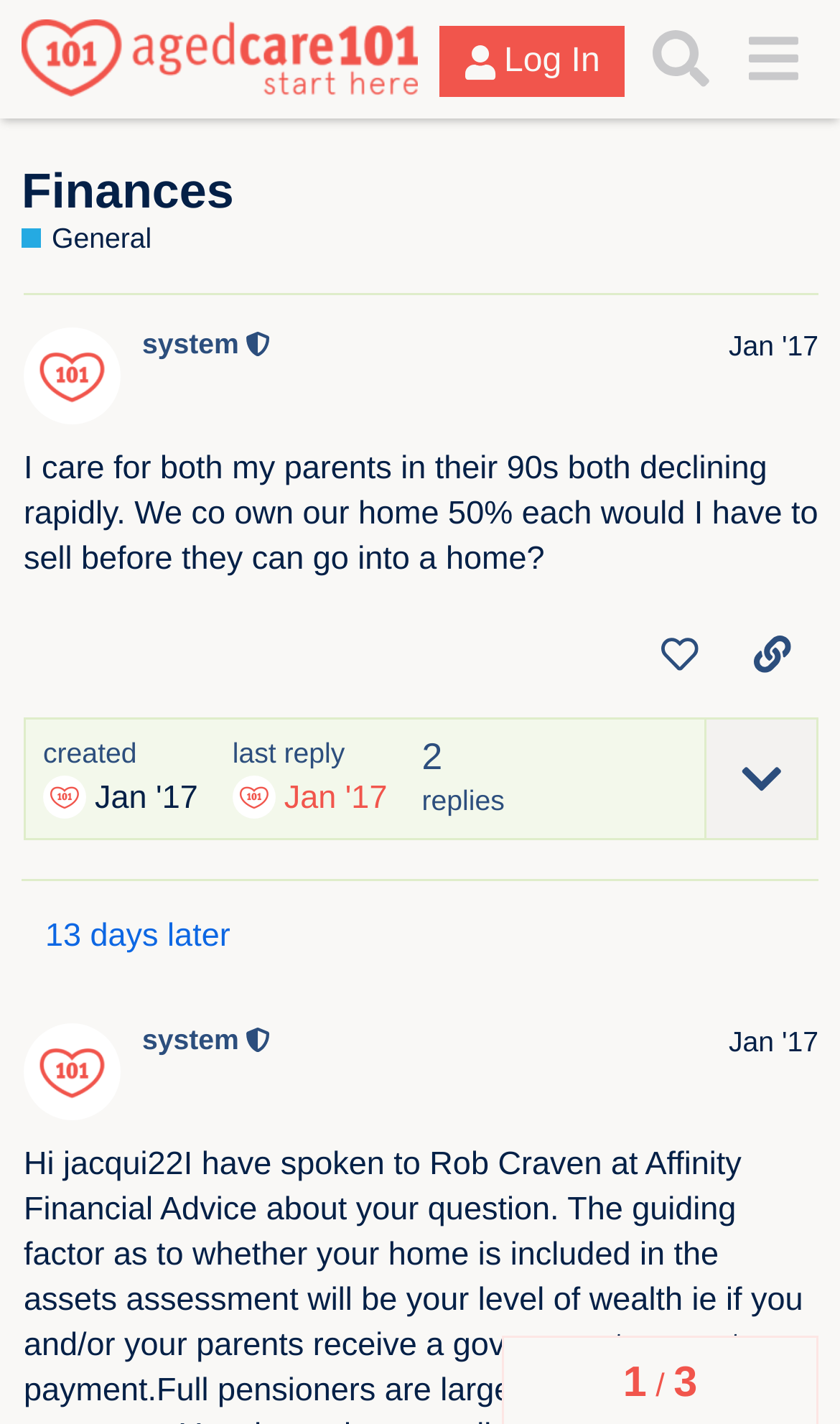Locate the bounding box coordinates of the element to click to perform the following action: 'Click the 'Log In' button'. The coordinates should be given as four float values between 0 and 1, in the form of [left, top, right, bottom].

[0.523, 0.019, 0.743, 0.069]